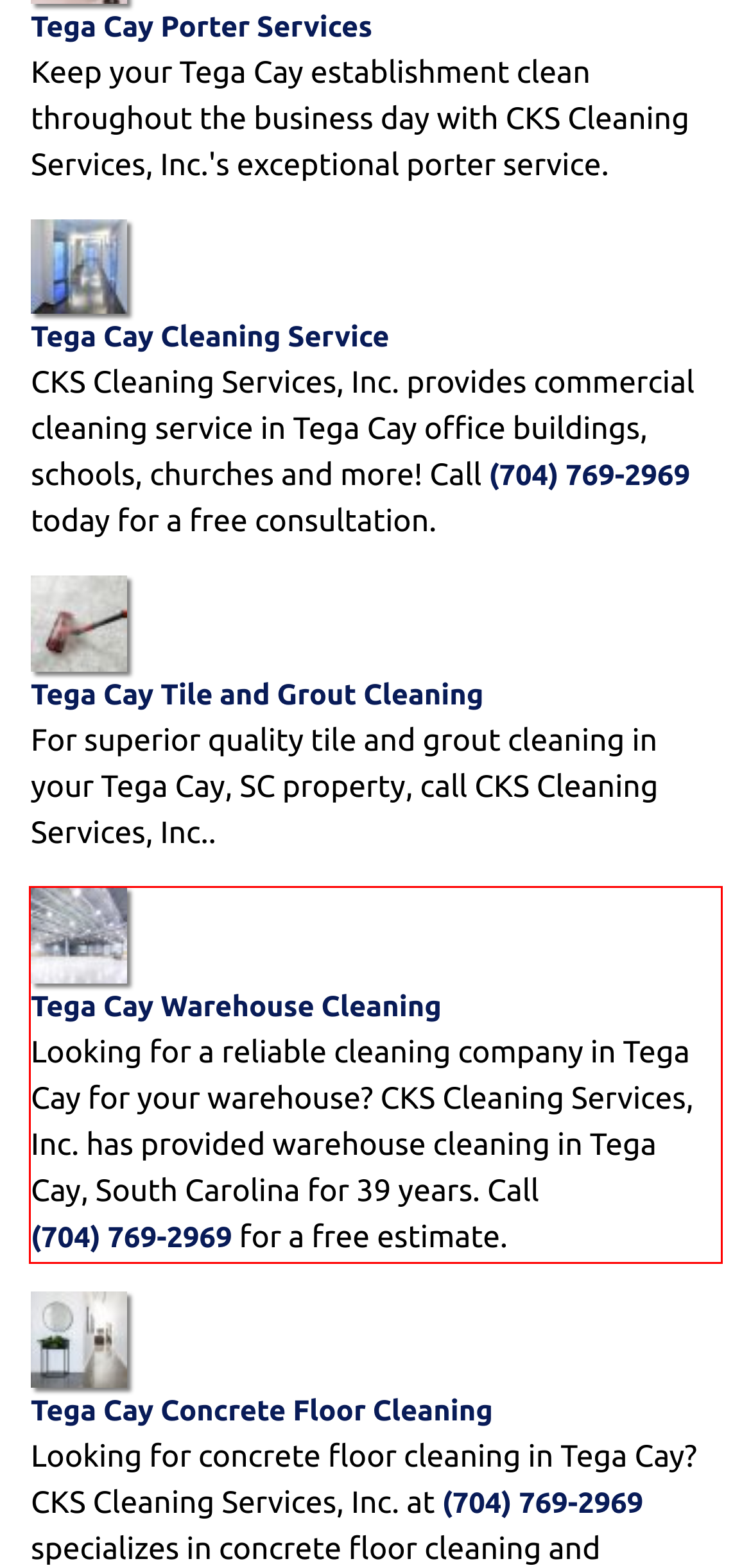Given a webpage screenshot with a red bounding box, perform OCR to read and deliver the text enclosed by the red bounding box.

Tega Cay Warehouse Cleaning Looking for a reliable cleaning company in Tega Cay for your warehouse? CKS Cleaning Services, Inc. has provided warehouse cleaning in Tega Cay, South Carolina for 39 years. Call (704) 769-2969 for a free estimate.